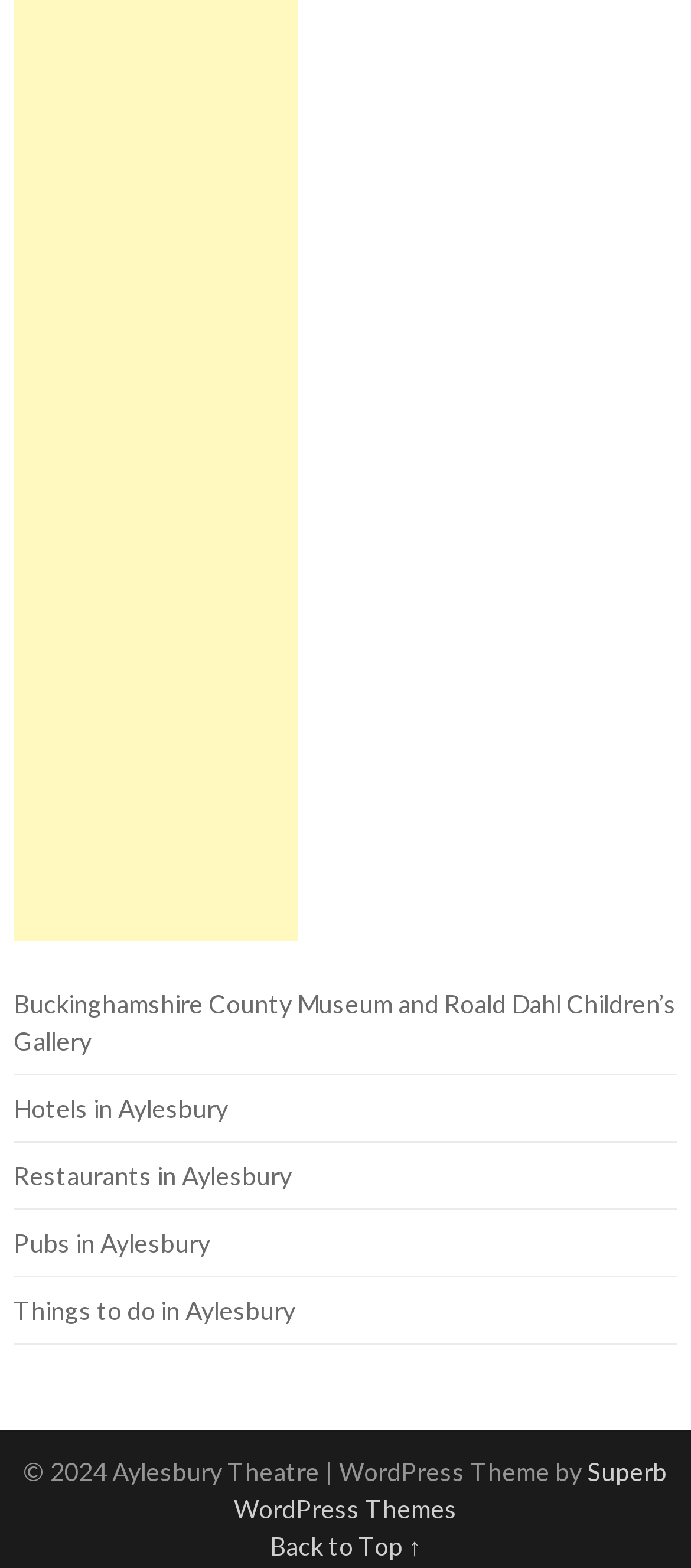From the element description Back to Top ↑, predict the bounding box coordinates of the UI element. The coordinates must be specified in the format (top-left x, top-left y, bottom-right x, bottom-right y) and should be within the 0 to 1 range.

[0.391, 0.976, 0.609, 0.995]